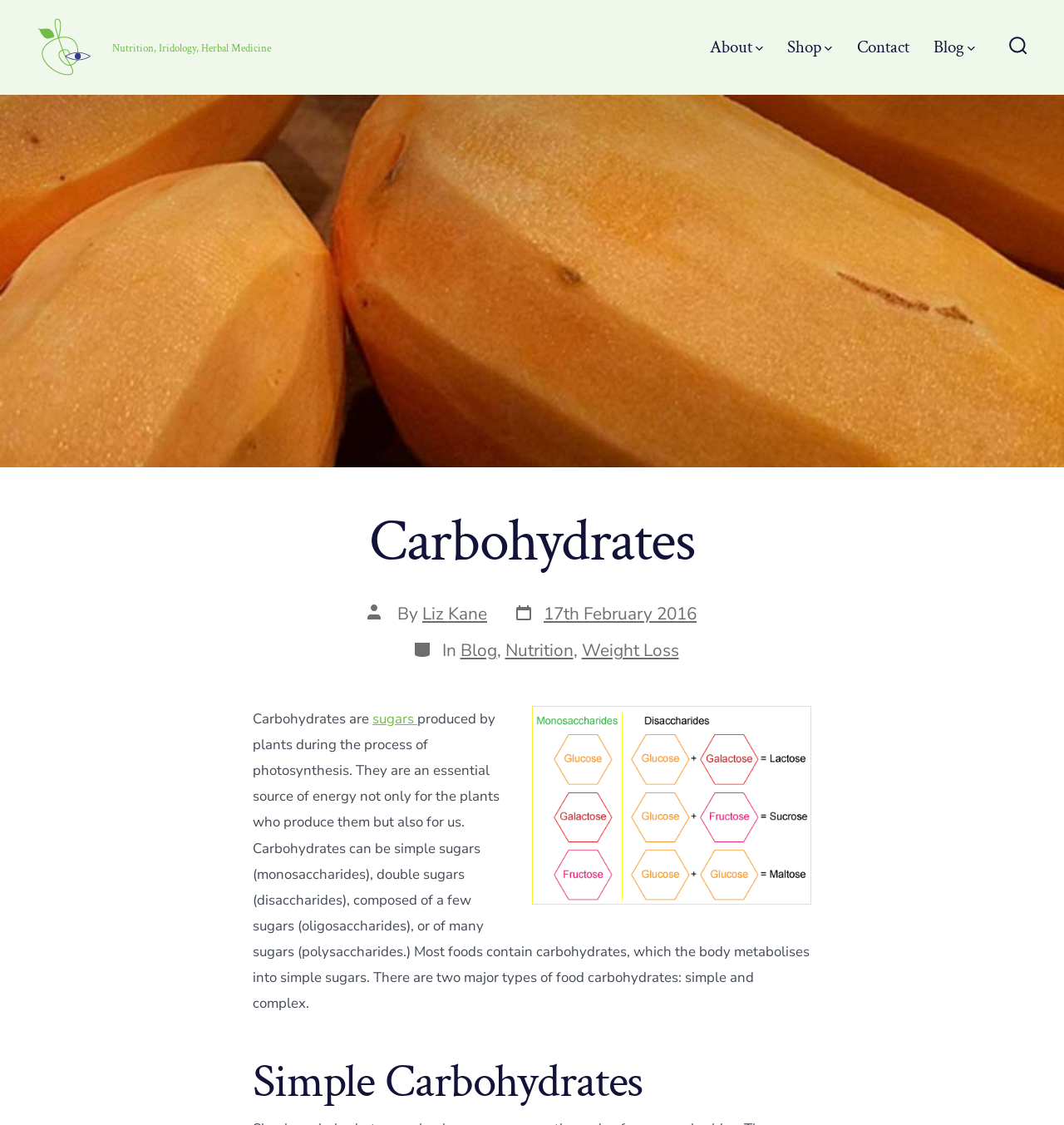Kindly determine the bounding box coordinates of the area that needs to be clicked to fulfill this instruction: "Go to About page".

[0.667, 0.028, 0.717, 0.056]